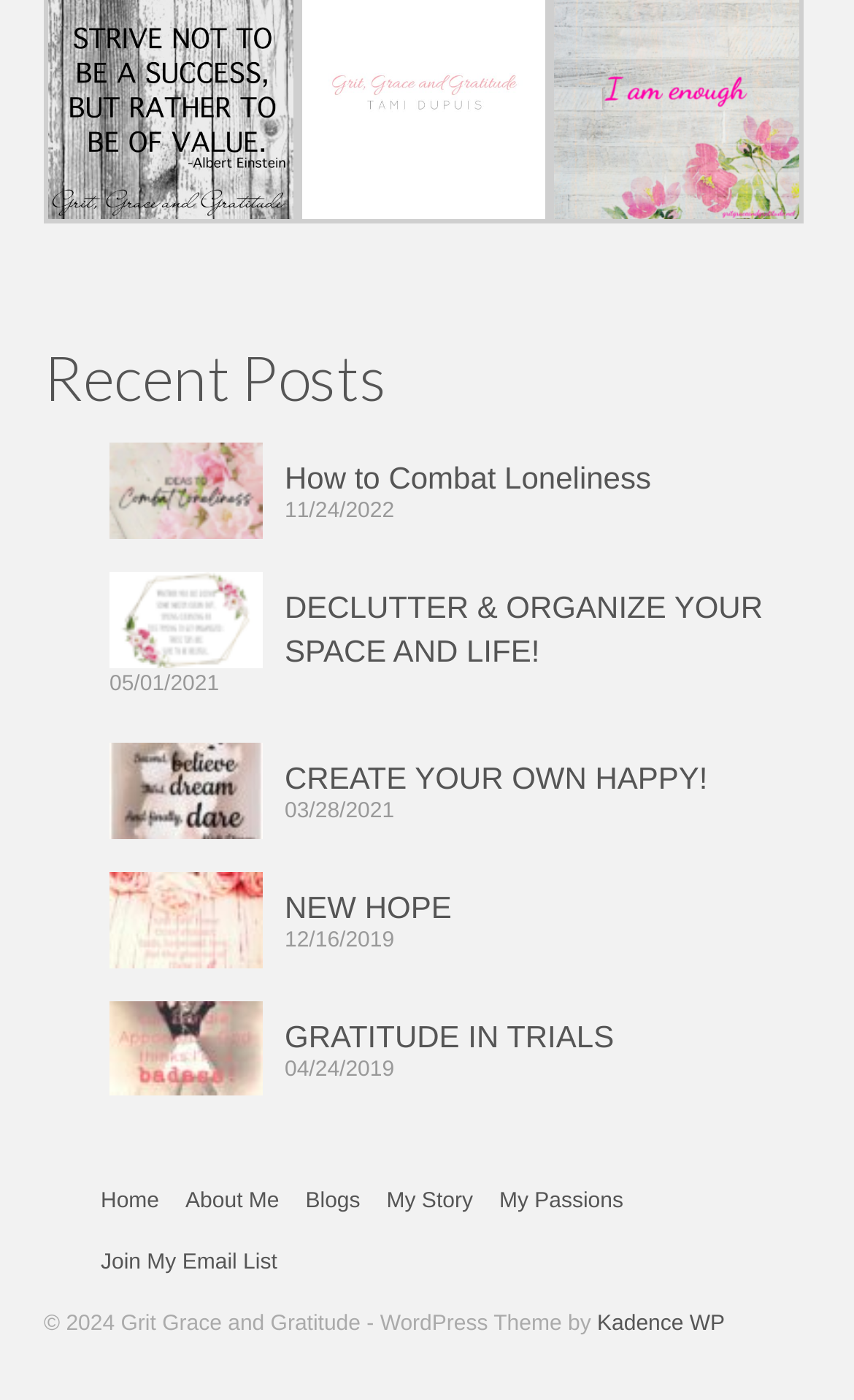Select the bounding box coordinates of the element I need to click to carry out the following instruction: "visit the 'Kadence WP' website".

[0.699, 0.938, 0.849, 0.955]